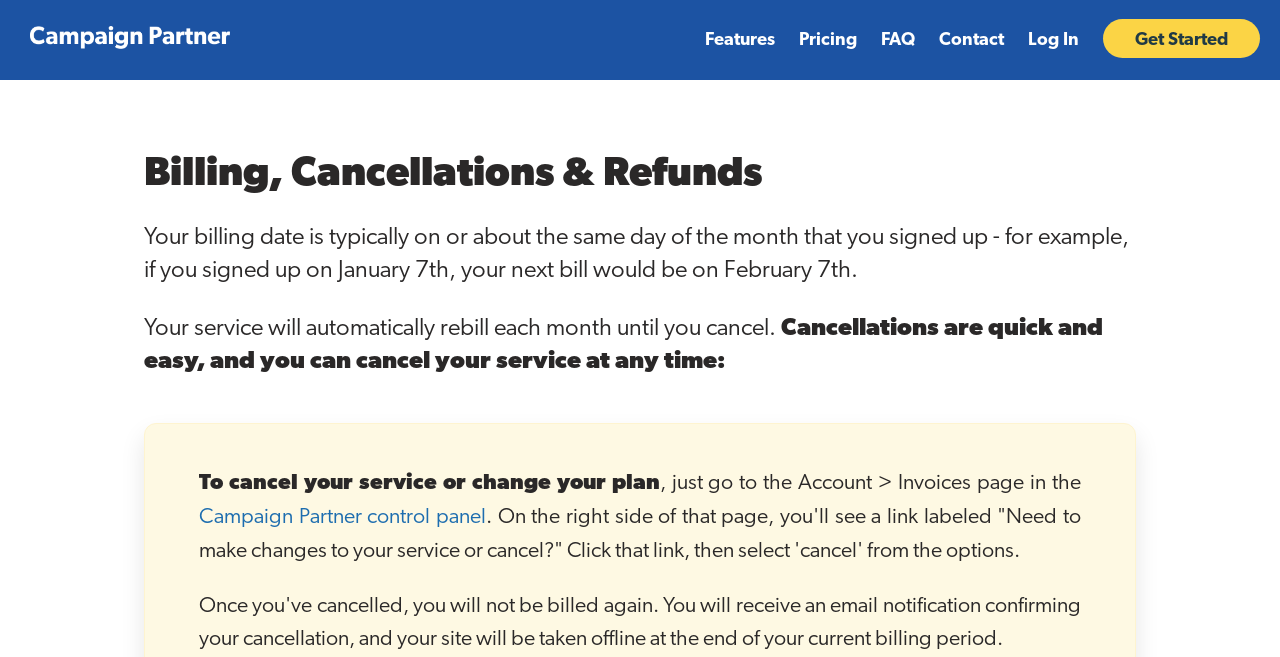Answer the question using only a single word or phrase: 
What happens if I don't cancel my service?

Service will automatically rebill